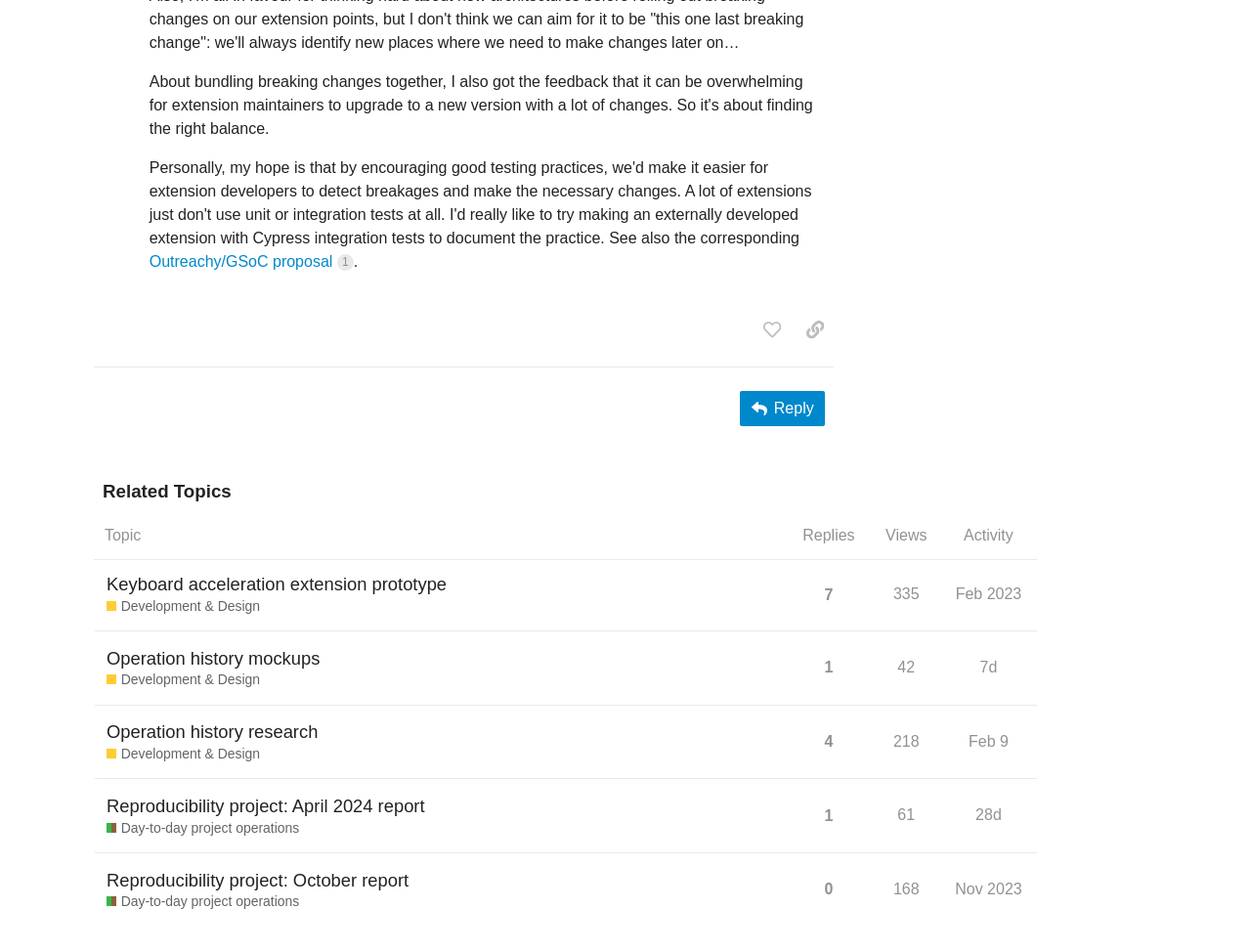Show the bounding box coordinates of the element that should be clicked to complete the task: "Click the 'Home' link".

None